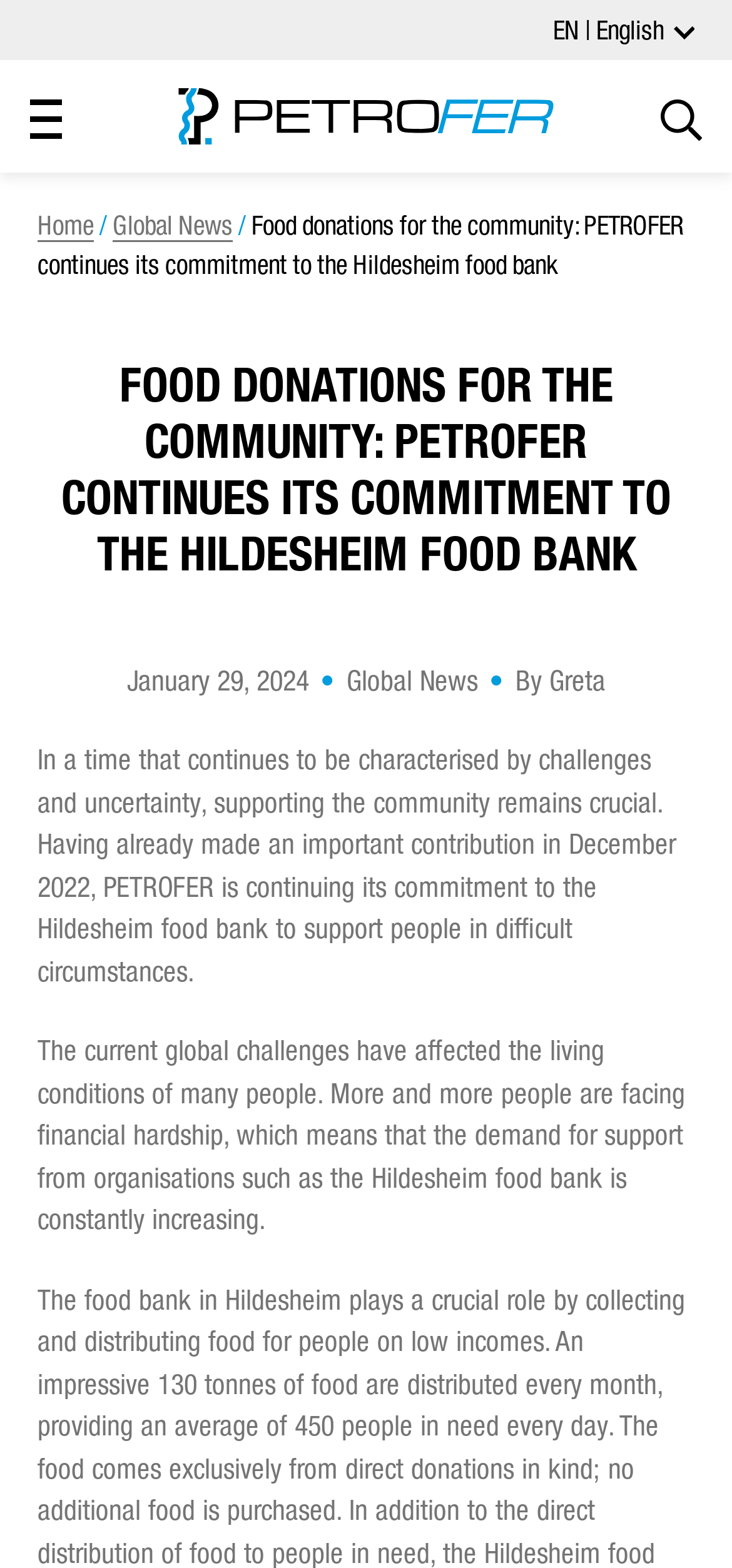What is the name of the author of the article?
Based on the image, provide a one-word or brief-phrase response.

Greta